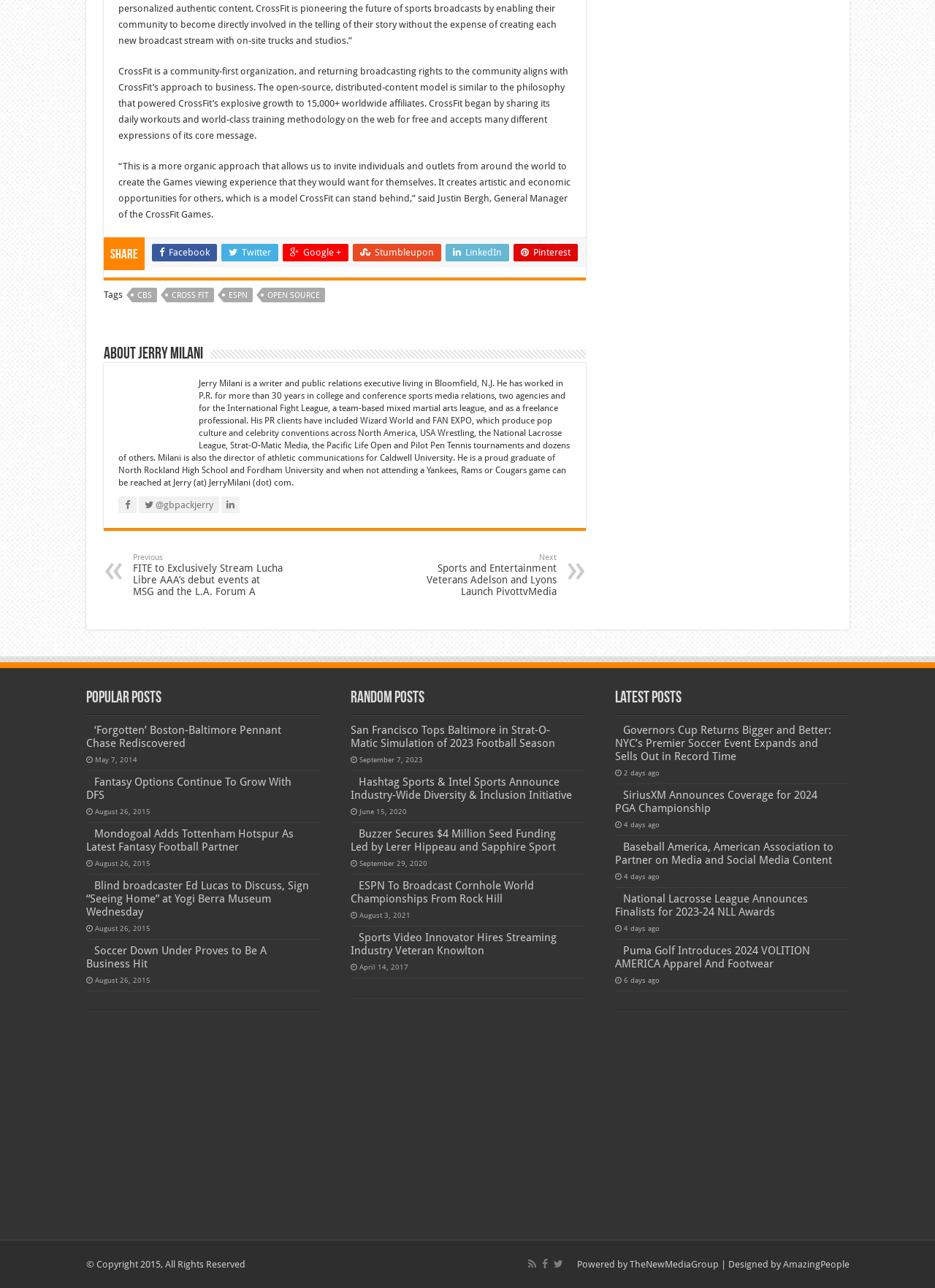Determine the bounding box coordinates for the element that should be clicked to follow this instruction: "Check latest post 'Governors Cup Returns Bigger and Better: NYC’s Premier Soccer Event Expands and Sells Out in Record Time'". The coordinates should be given as four float numbers between 0 and 1, in the format [left, top, right, bottom].

[0.658, 0.562, 0.899, 0.592]